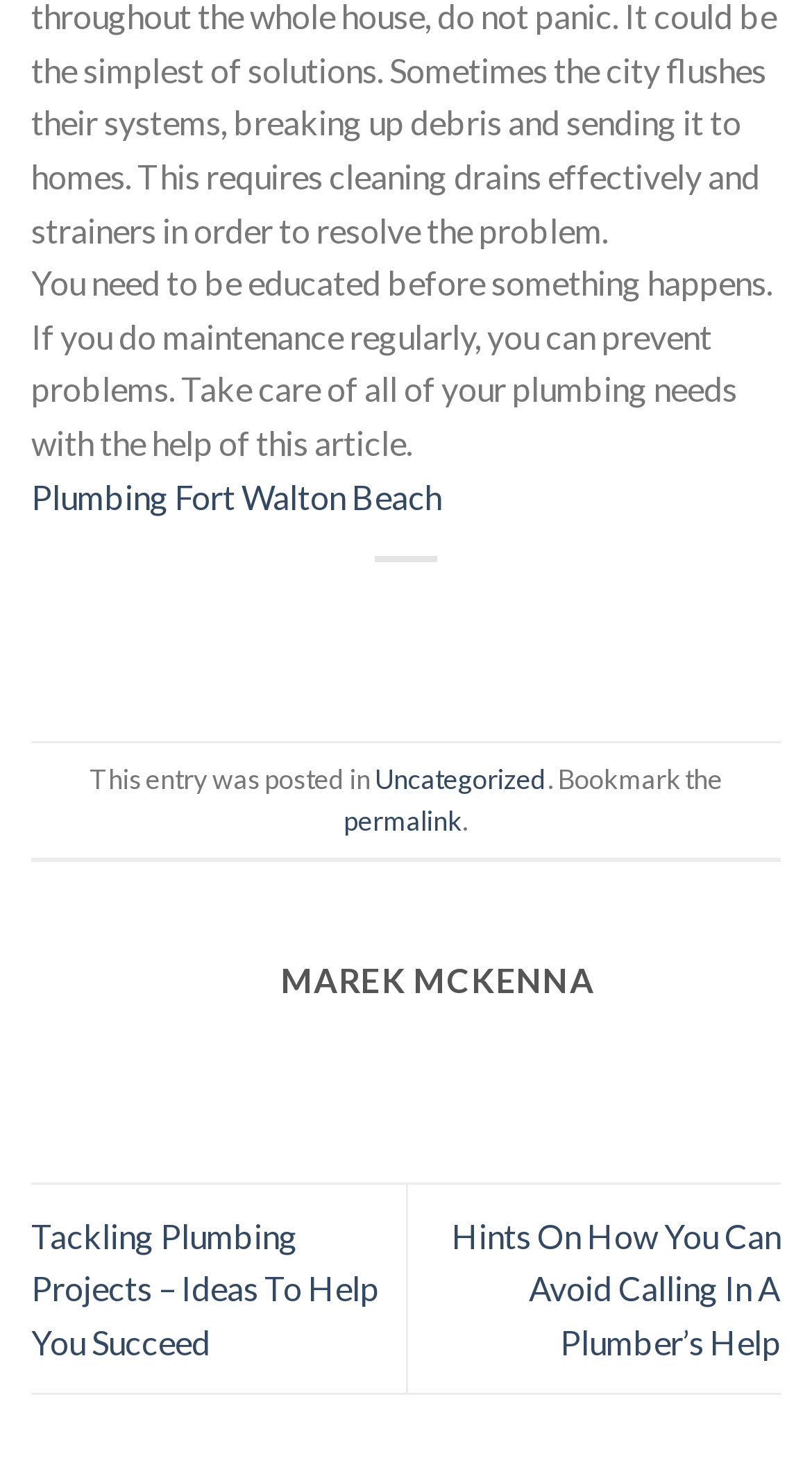Locate the bounding box of the user interface element based on this description: "permalink".

[0.423, 0.549, 0.569, 0.572]